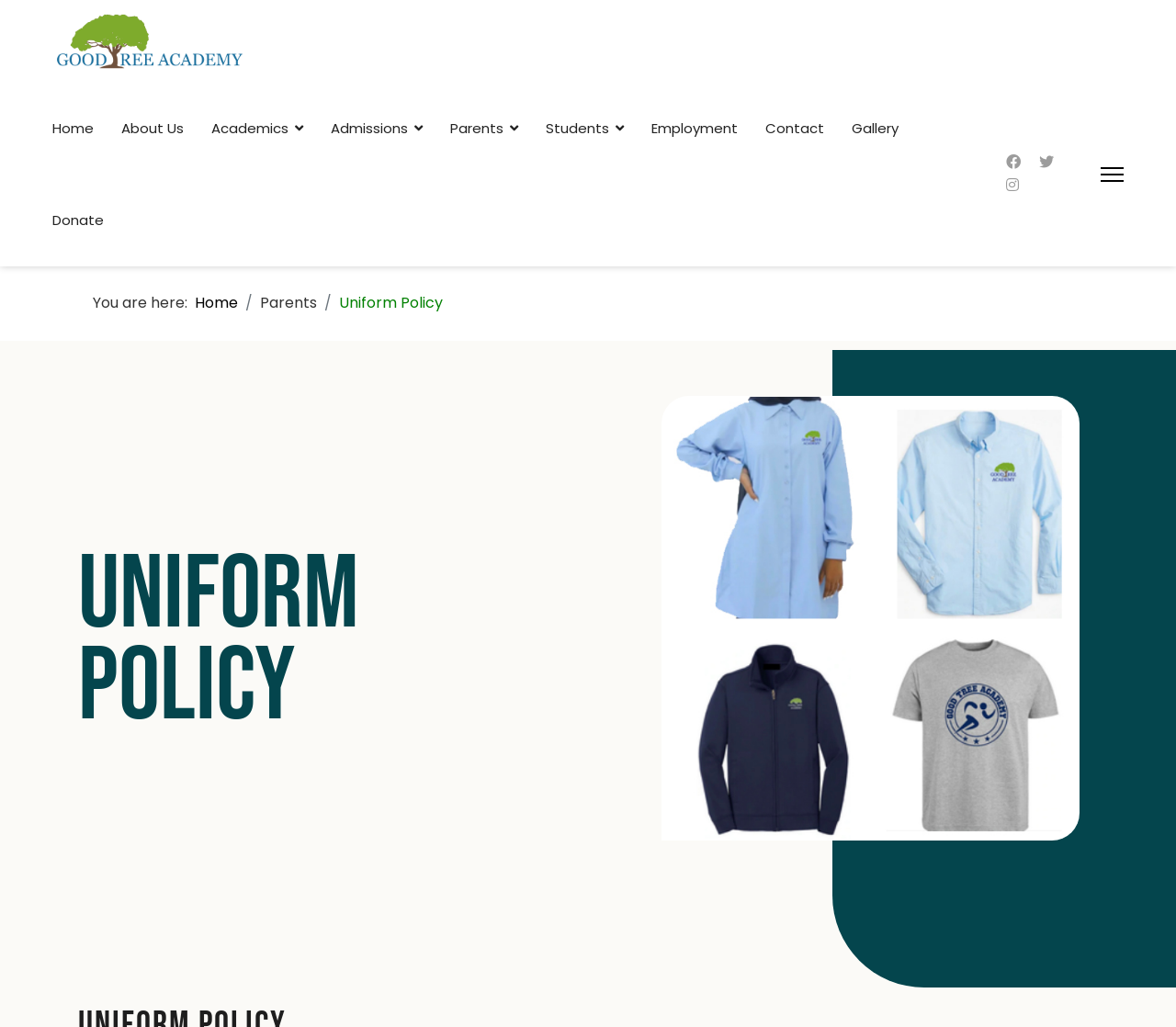Please determine the bounding box coordinates for the element that should be clicked to follow these instructions: "view gallery".

[0.712, 0.081, 0.776, 0.17]